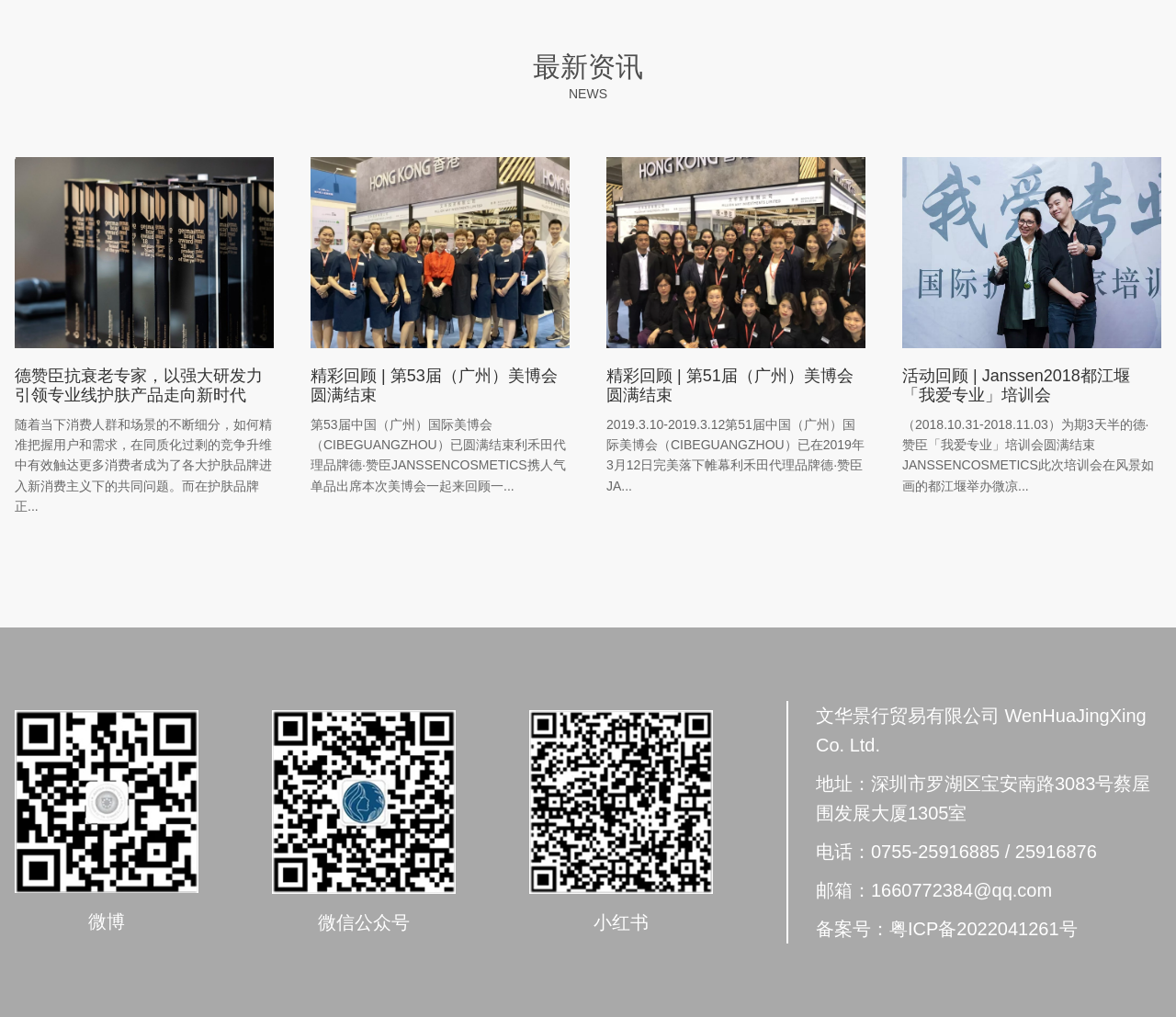Reply to the question with a single word or phrase:
What is the main topic of this webpage?

News